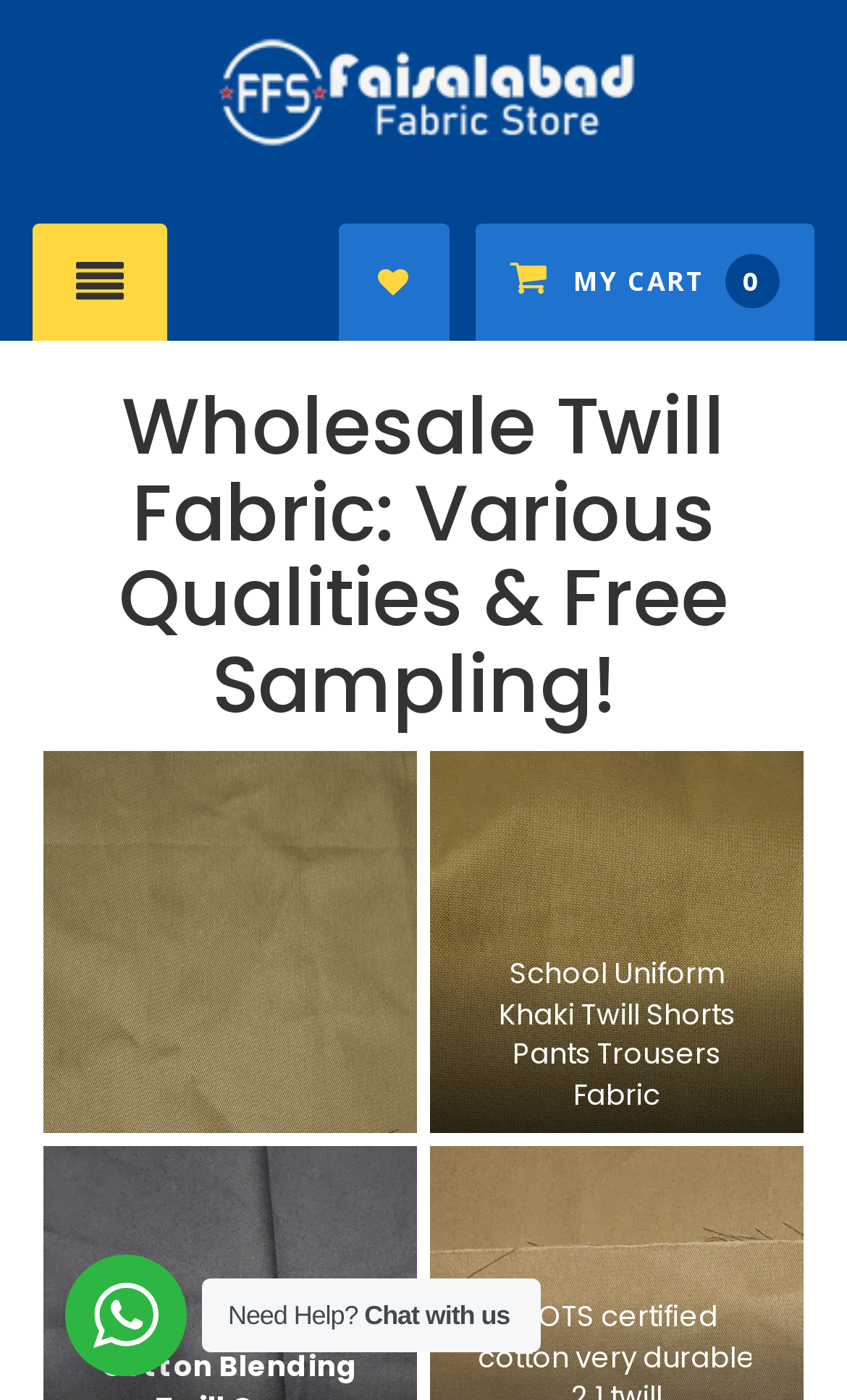Describe every aspect of the webpage in a detailed manner.

The webpage showcases a collection of wholesale twill fabric, offering various qualities and flexible services. At the top left, there is a logo of "Faisalabad Fabric Store" accompanied by a link to the store's homepage. To the right of the logo, there is a link to the user's cart, which is currently empty. Below the logo, there is a heading that repeats the title of the webpage.

The main content of the webpage is divided into two sections, each featuring a figure with a link to a specific type of twill fabric. The left section showcases cotton twill fabric wholesale, with an image and a link to the product. The right section features poly twill fabric wholesale, accompanied by an image, a link, and a figcaption with a description of the product, "School Uniform Khaki Twill Shorts Pants Trousers Fabric".

At the bottom of the page, there are two static text elements, "Need Help?" and "Chat with us", which are likely part of a customer support or contact section.